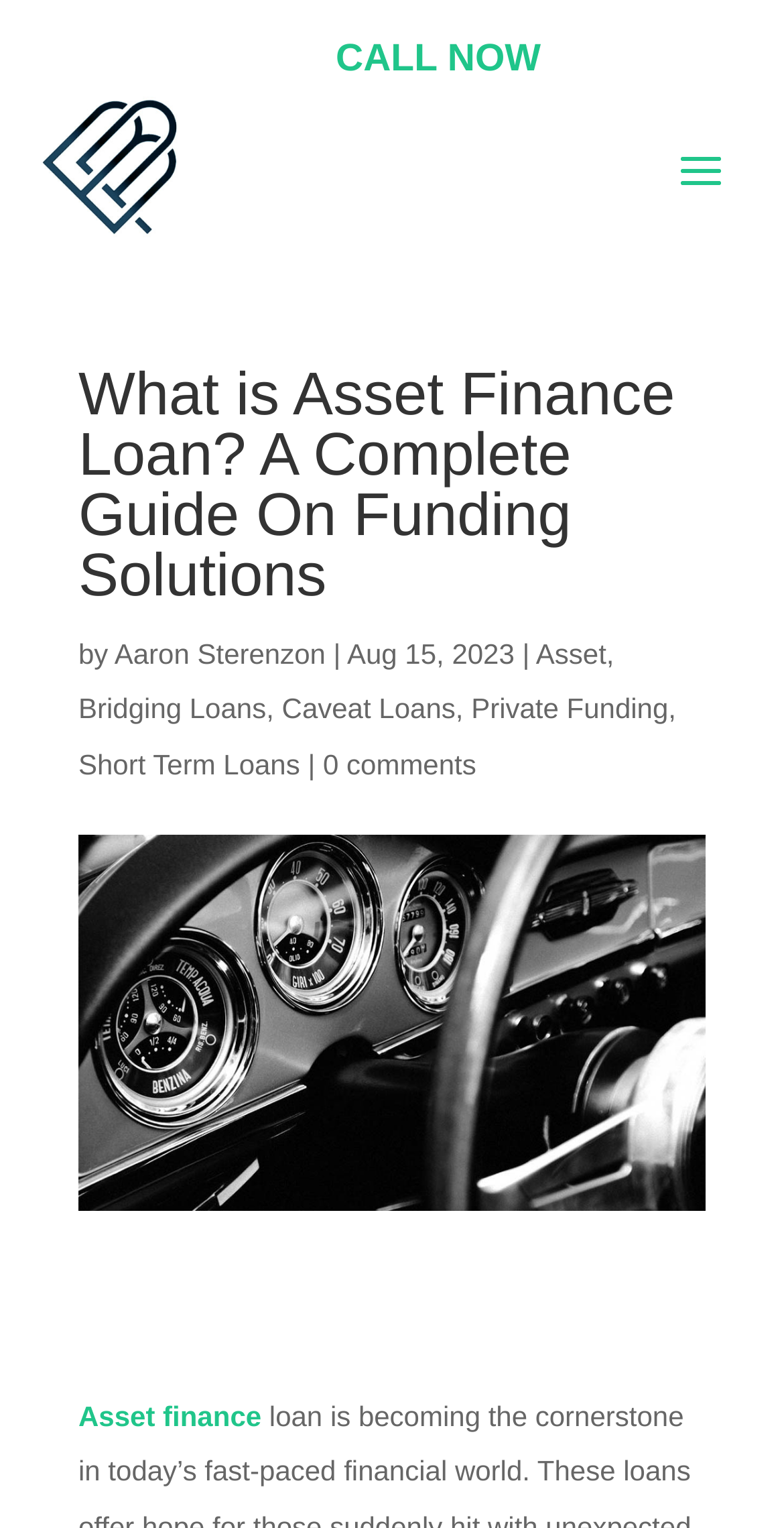Identify the bounding box coordinates of the region that should be clicked to execute the following instruction: "Explore Bridging Loans".

[0.1, 0.453, 0.34, 0.474]